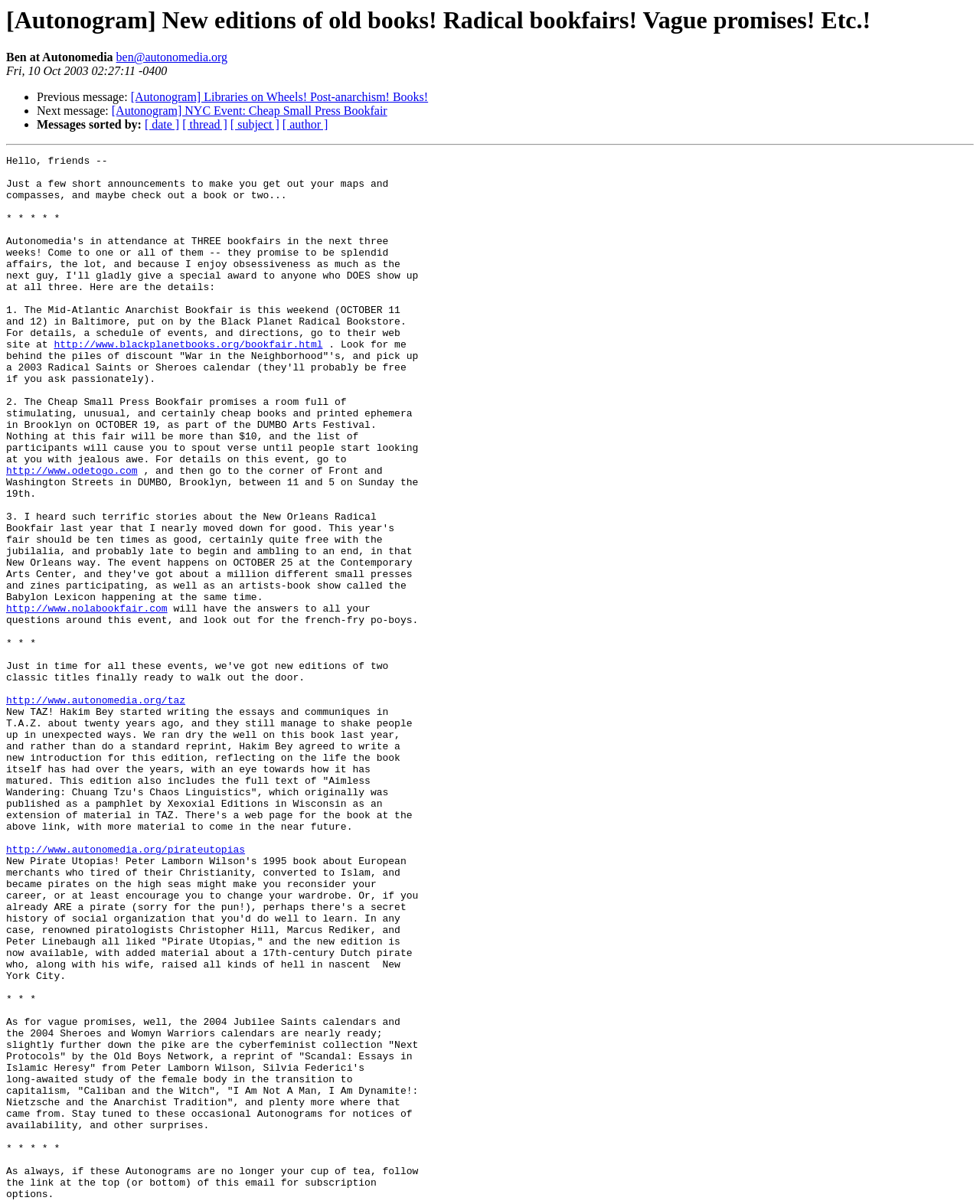Specify the bounding box coordinates of the region I need to click to perform the following instruction: "Explore the Pirate Utopias webpage". The coordinates must be four float numbers in the range of 0 to 1, i.e., [left, top, right, bottom].

[0.006, 0.701, 0.25, 0.711]